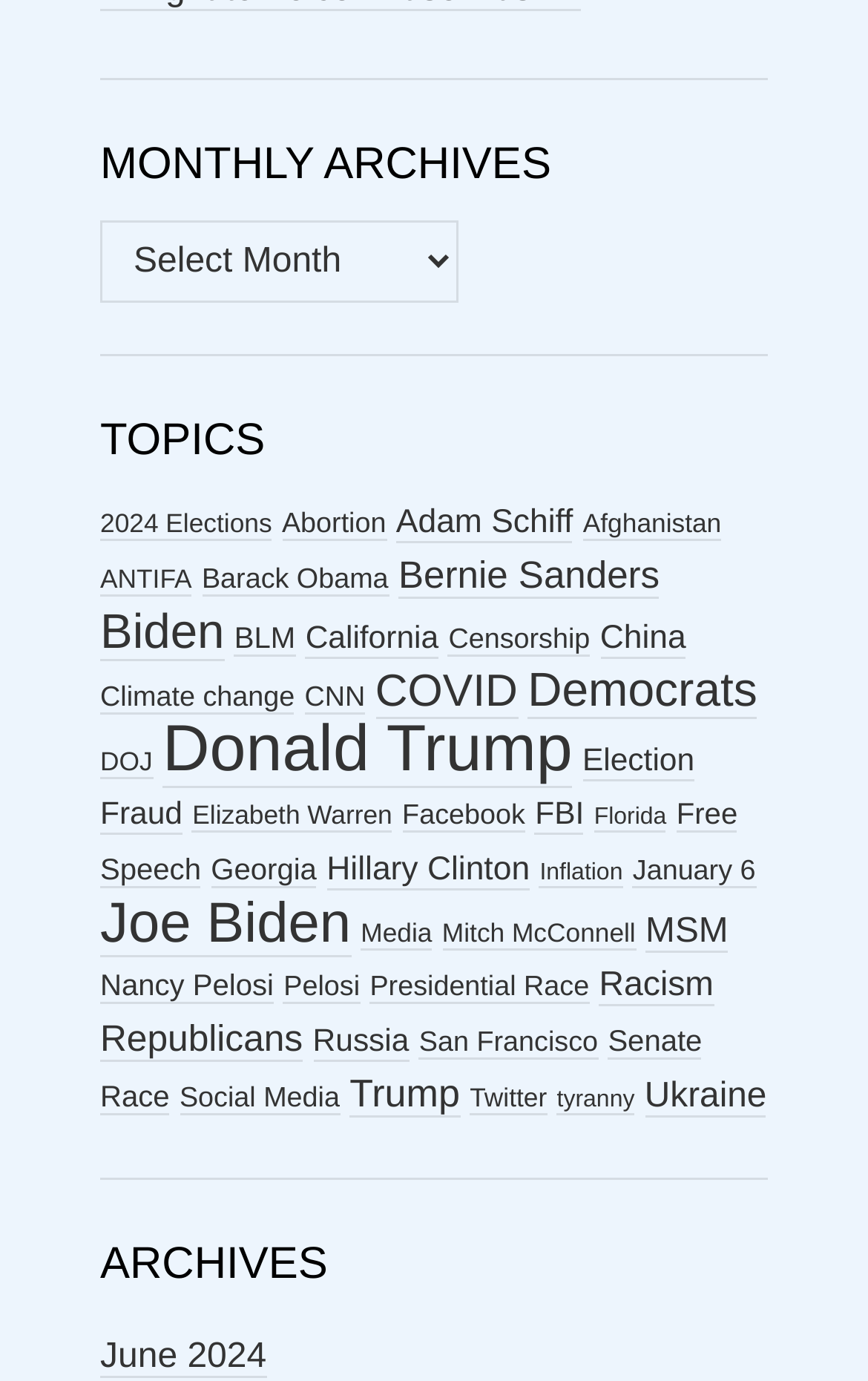Locate the UI element that matches the description Elizabeth Warren in the webpage screenshot. Return the bounding box coordinates in the format (top-left x, top-left y, bottom-right x, bottom-right y), with values ranging from 0 to 1.

[0.222, 0.581, 0.452, 0.603]